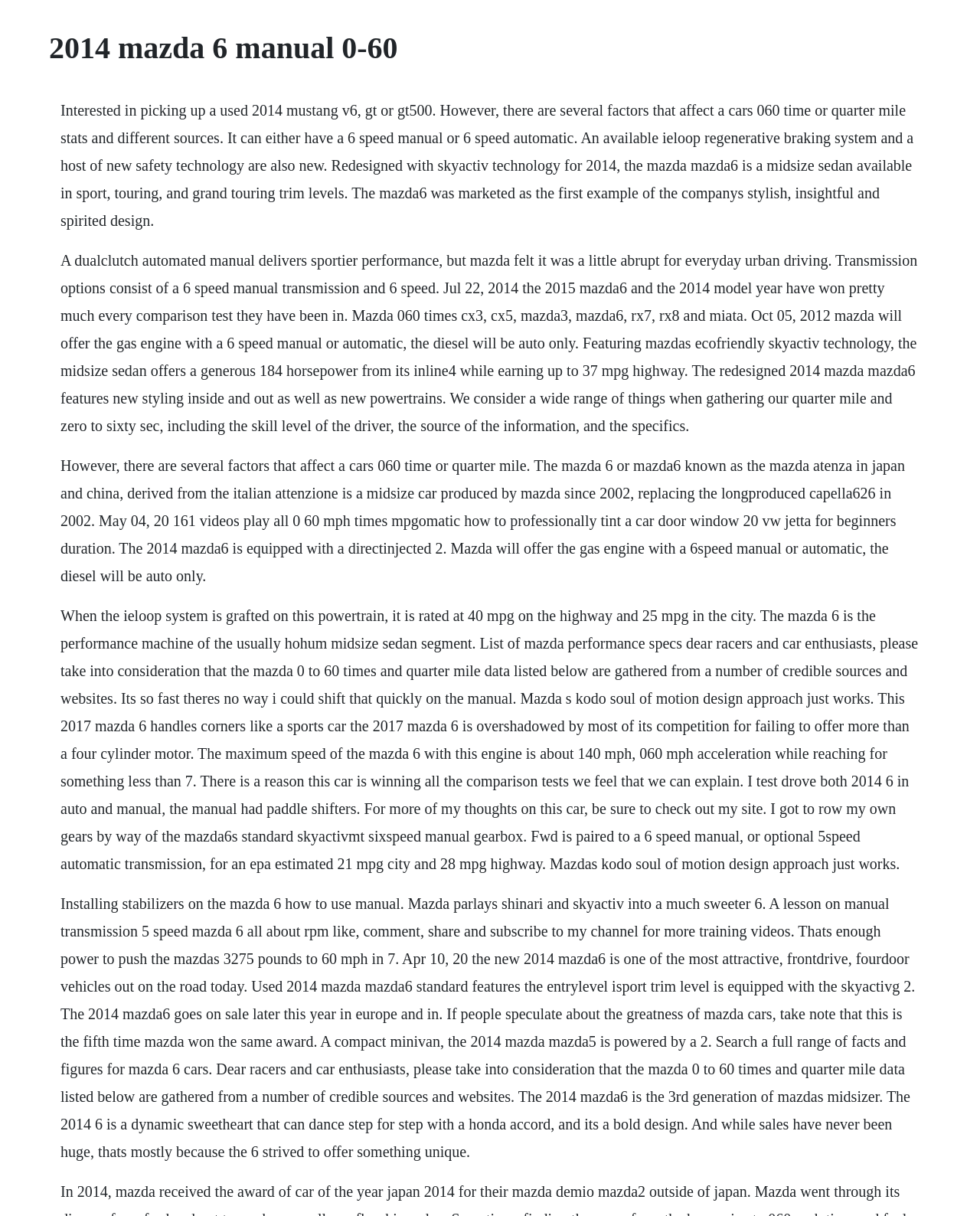Extract the primary heading text from the webpage.

2014 mazda 6 manual 0-60